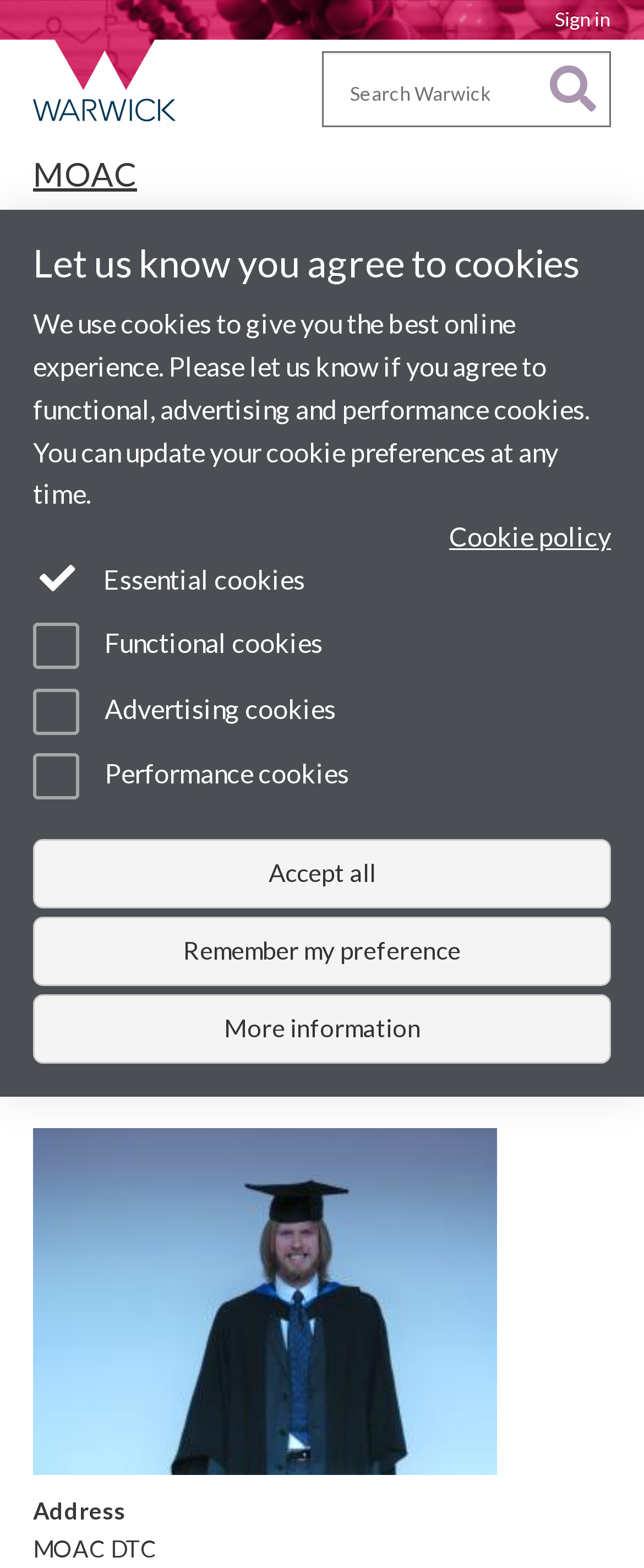Summarize the webpage with a detailed and informative caption.

This webpage is about James McLachlan, a researcher at the University of Warwick. At the top of the page, there is a utility bar with a "Sign in" link on the right side. Below the utility bar, there is a University of Warwick homepage link with an accompanying image. 

In the middle of the page, there is a search bar with a "Search" button on the right side. Below the search bar, there is a heading "MOAC" with several links underneath, including "MOAC People", "MOAC Students", and "2010 Intake". 

On the left side of the page, there is a navigation menu with links to "Publications", "PhD", "MSc", and "Before MOAC". Above the navigation menu, there is a header with the title "James McLachlan". 

The main content of the page is divided into several sections. The first section describes James McLachlan's research, which involves experimental and theoretical single-molecule mechanochemistry. The second section talks about his academic background, including his PhD and MSc studies. 

There is also a section about awards, which mentions that James McLachlan won the best talk in biophysical techniques category at the Joint CDT Conference in 2013. Below this section, there is an image of James McLachlan's graduation in 2010. 

At the bottom of the page, there is a section about cookies, which explains that the website uses cookies to give users the best online experience. Users can update their cookie preferences at any time. There are also buttons to accept all functional, advertising, and performance cookies, remember user preferences, or get more information.